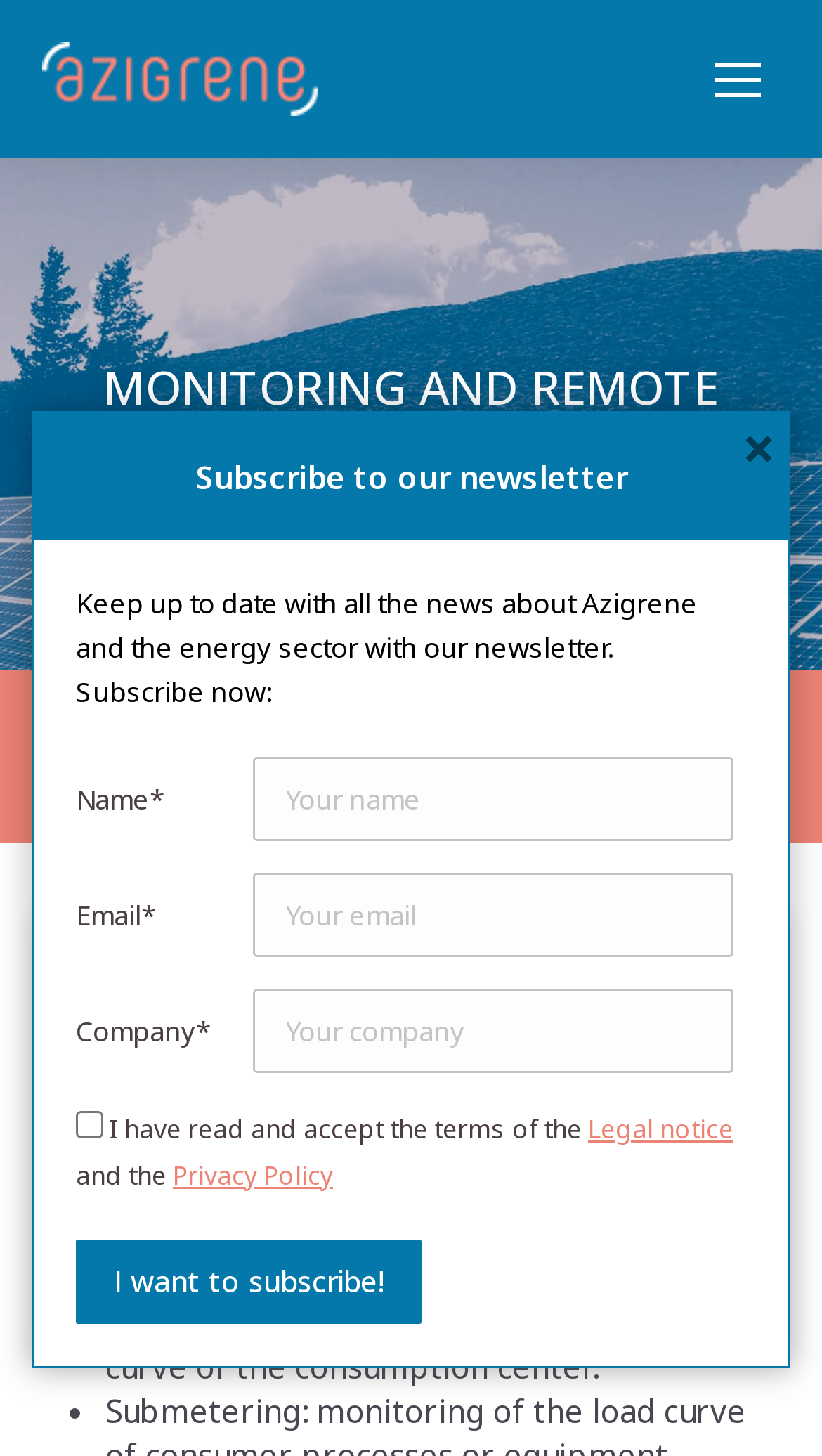How many input fields are there in the newsletter subscription form?
Please craft a detailed and exhaustive response to the question.

The newsletter subscription form can be found in the bottom-left section of the webpage. It contains four input fields: 'Name*', 'Email*', 'Company*', and a checkbox for accepting the terms of the Legal notice and the Privacy Policy. These input fields are identified by their bounding box coordinates and the static text labels next to them.